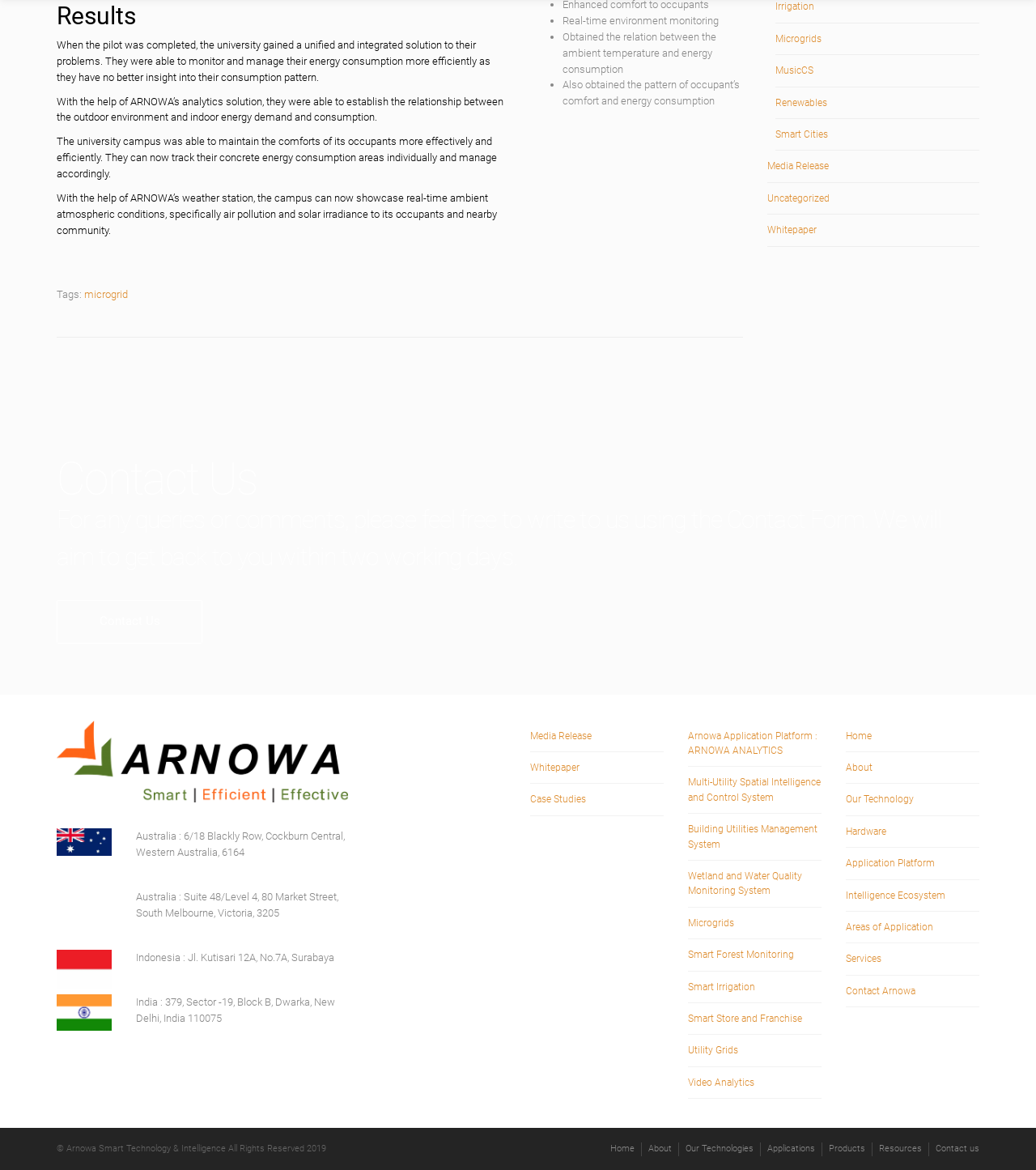What is the location of Arnowa's office in Australia?
Using the image, answer in one word or phrase.

Western Australia and Victoria